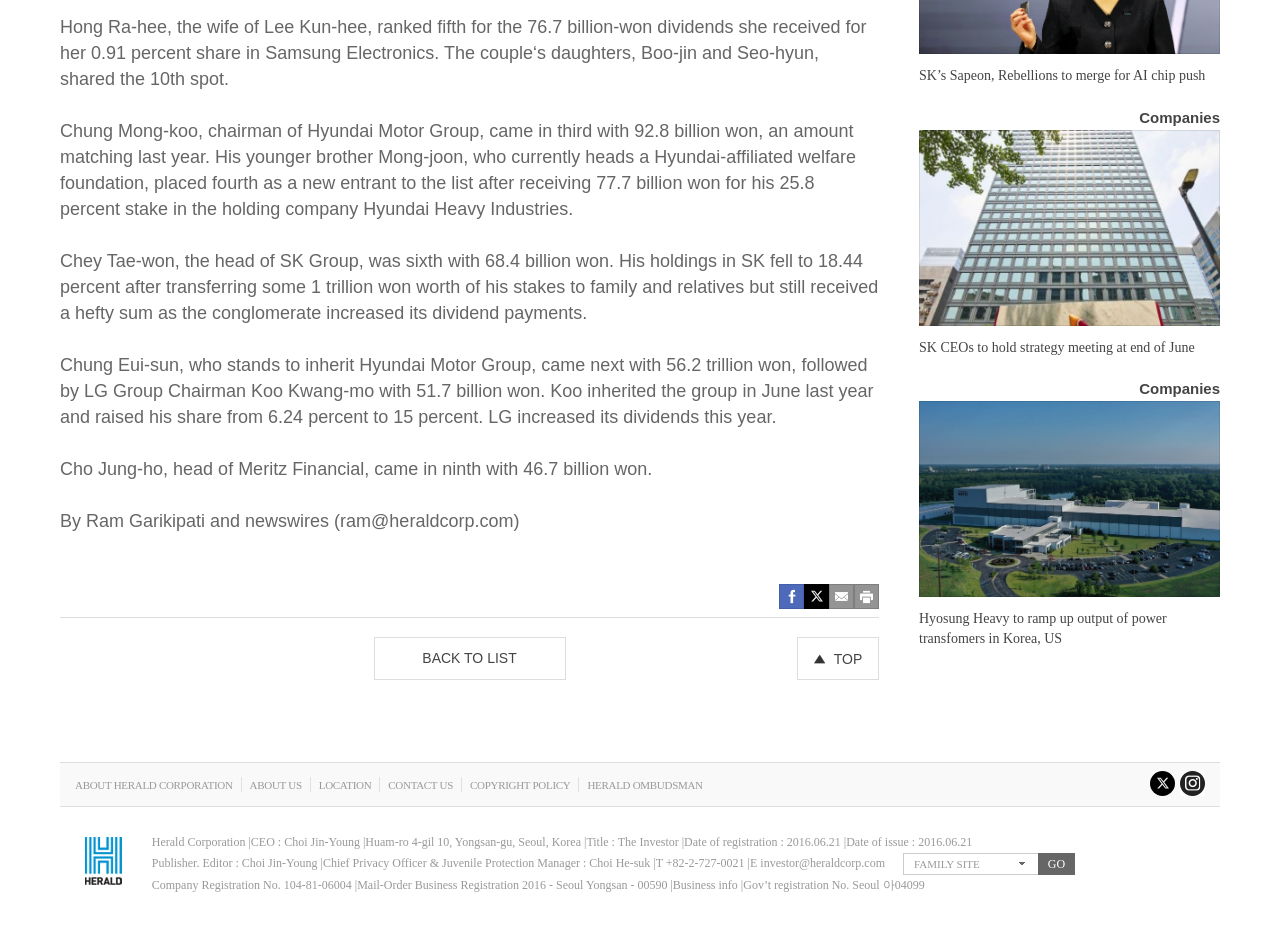What is the name of the company headed by Chey Tae-won?
Please provide a single word or phrase as your answer based on the screenshot.

SK Group